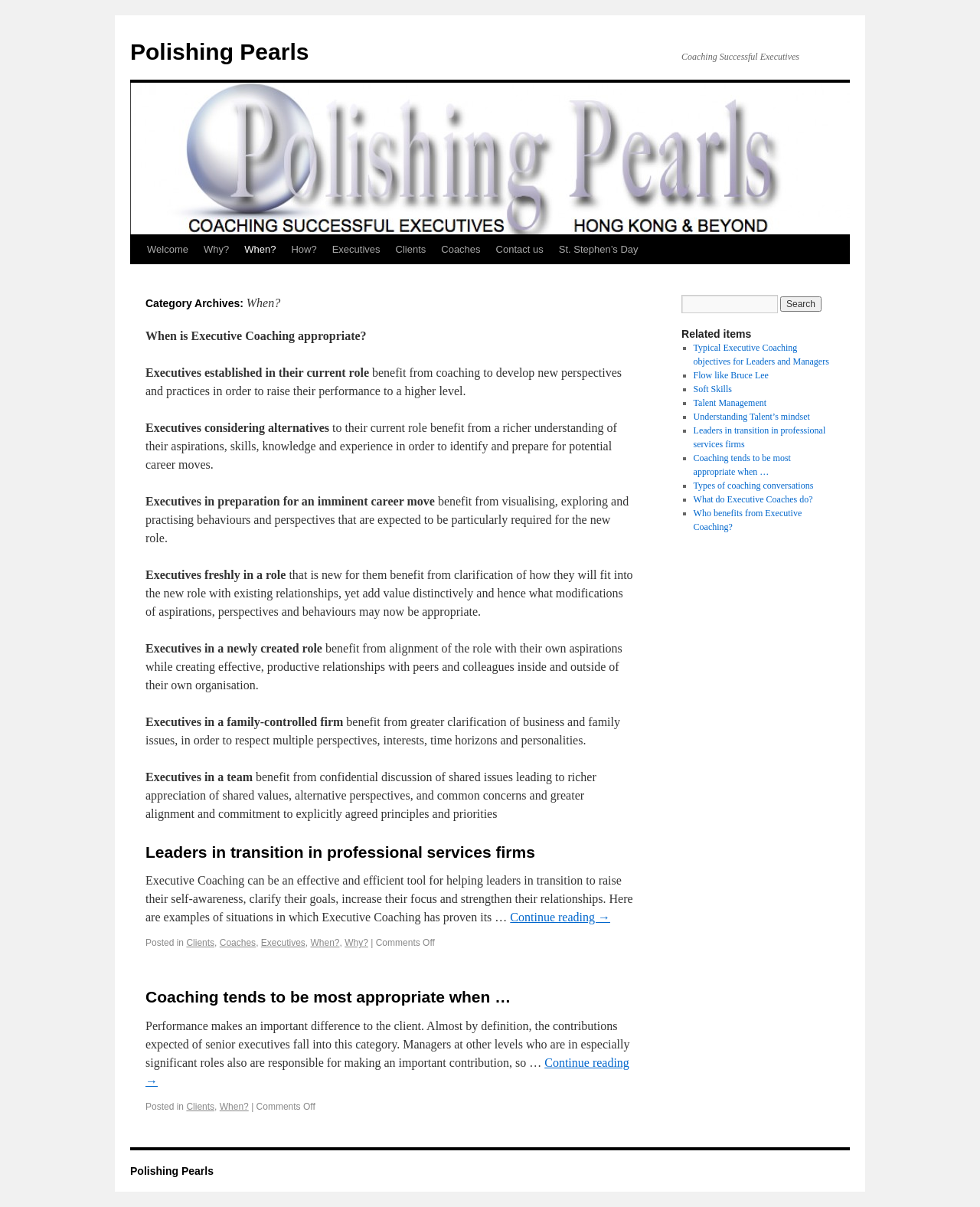Provide a short answer using a single word or phrase for the following question: 
What is the topic of the article that mentions 'Performance makes an important difference to the client'?

Coaching tends to be most appropriate when …